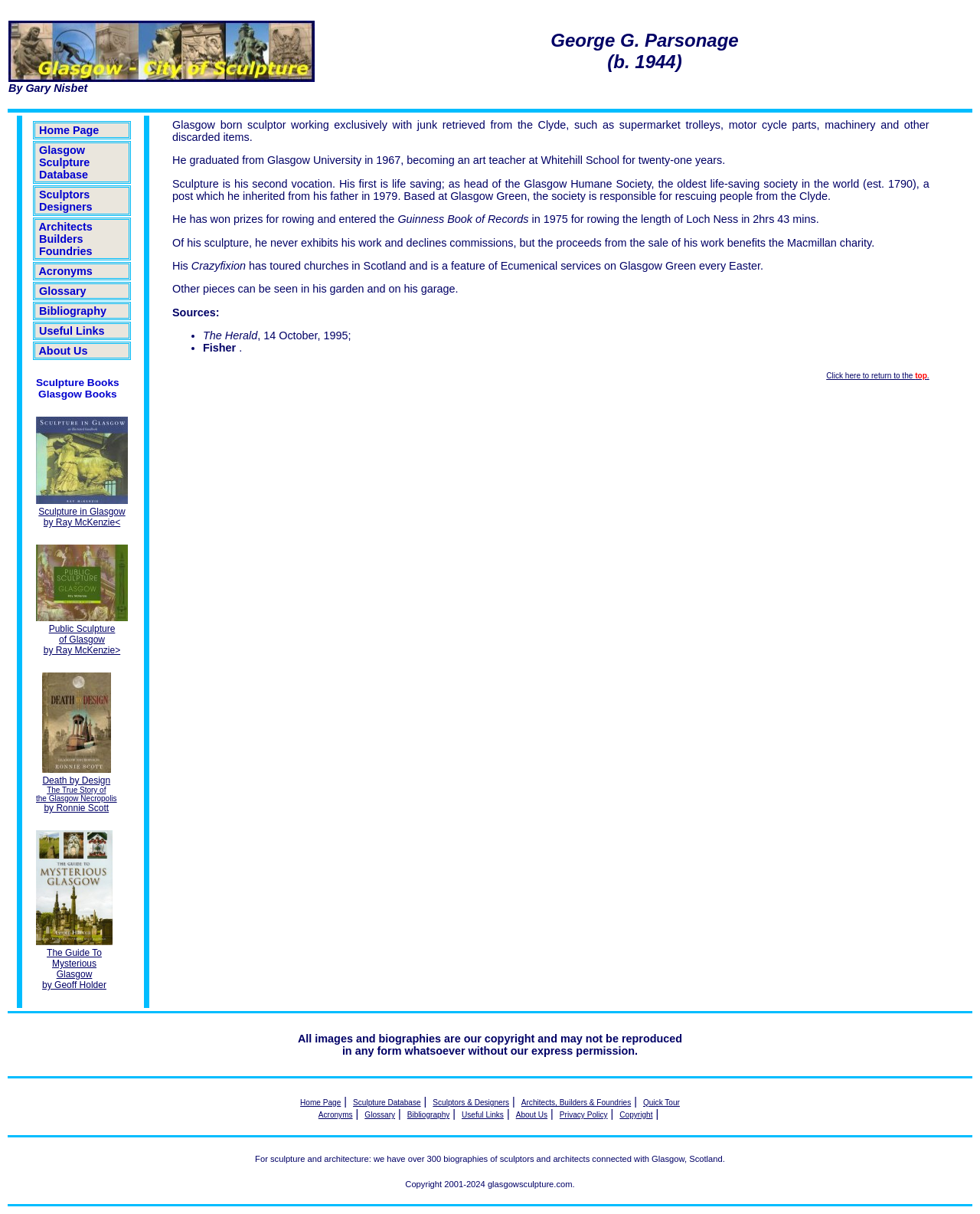Please identify the bounding box coordinates of the element that needs to be clicked to perform the following instruction: "Check the useful links".

[0.034, 0.265, 0.134, 0.28]